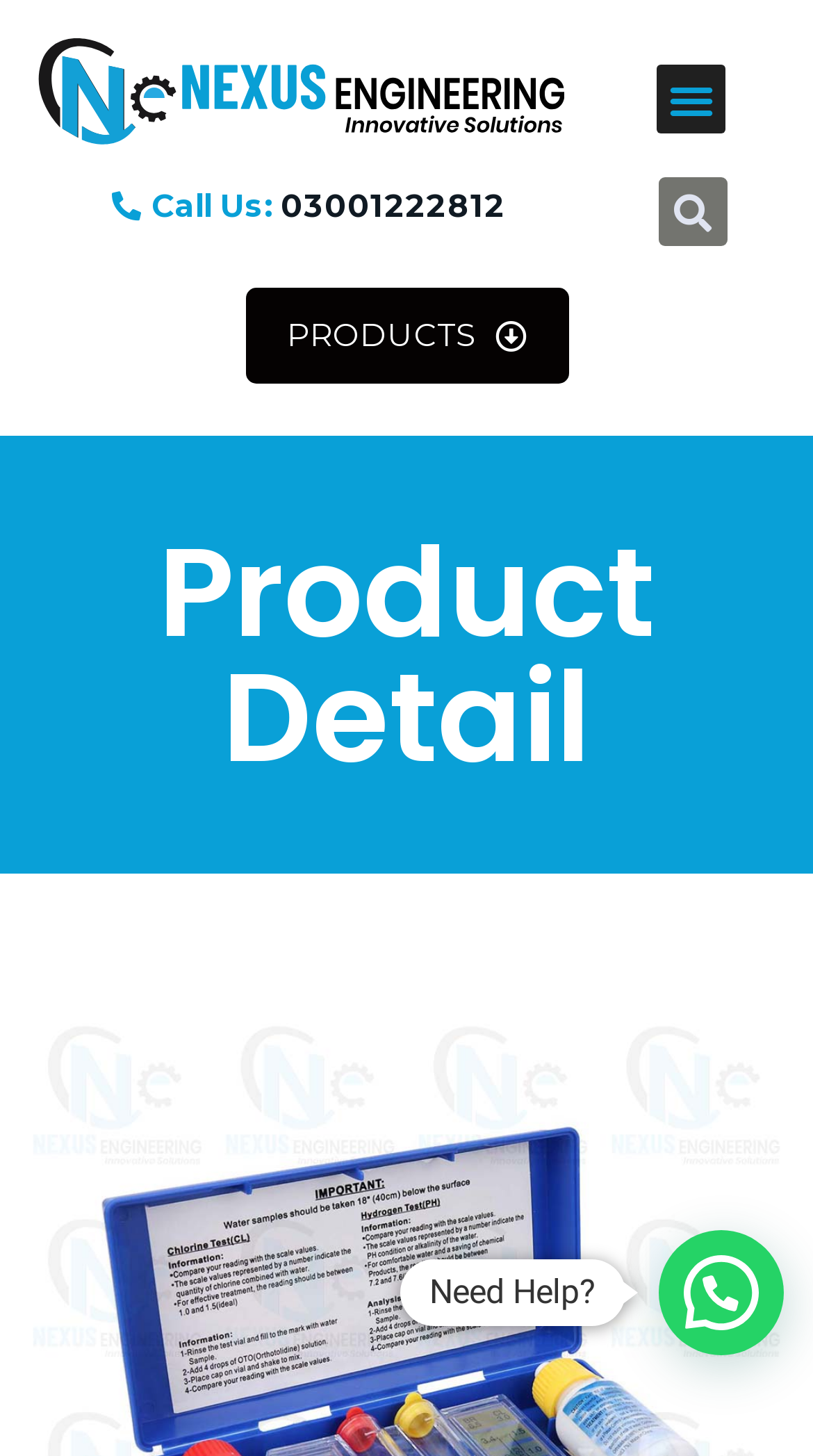What is the button that toggles the menu?
Look at the image and answer the question using a single word or phrase.

Menu Toggle